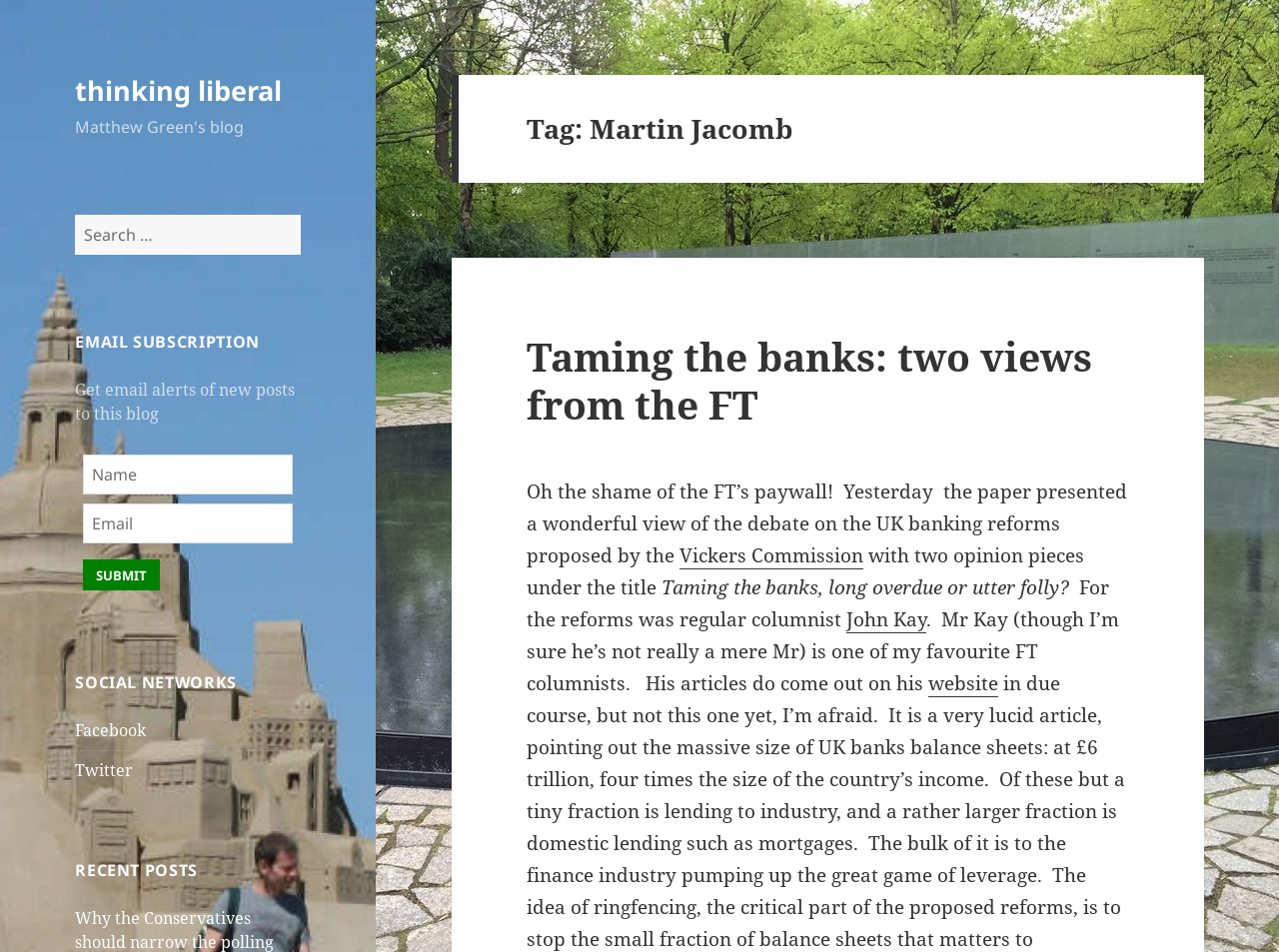Please specify the bounding box coordinates for the clickable region that will help you carry out the instruction: "Search for something".

[0.059, 0.225, 0.235, 0.267]